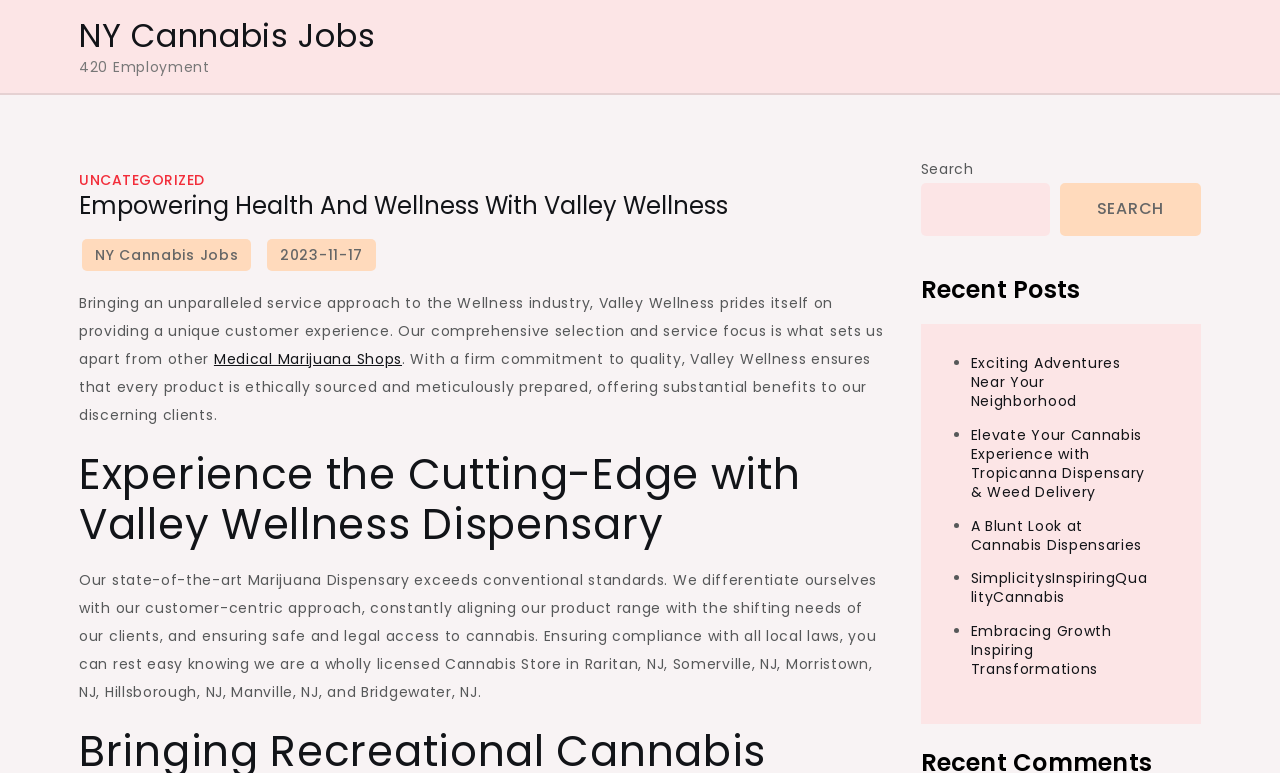What type of products does Valley Wellness offer?
Please provide a detailed and comprehensive answer to the question.

The type of products offered by Valley Wellness can be inferred from the text 'Bringing an unparalleled service approach to the Wellness industry...' and 'Our comprehensive selection and service focus is what sets us apart from other...' which suggests that the company is involved in the wellness industry, specifically cannabis.